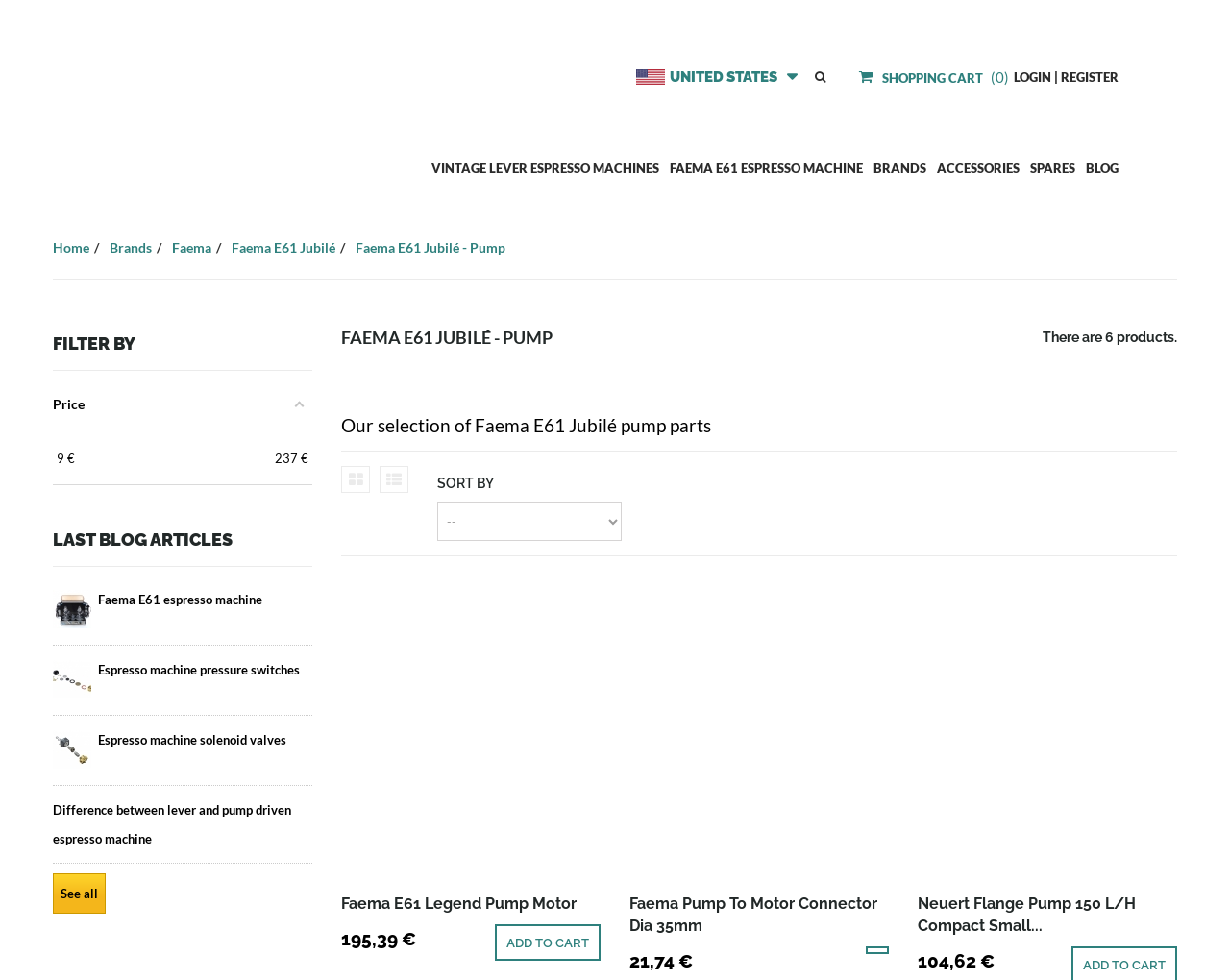Provide the bounding box coordinates for the area that should be clicked to complete the instruction: "Go to Faema E61 espresso machine page".

[0.541, 0.137, 0.705, 0.206]